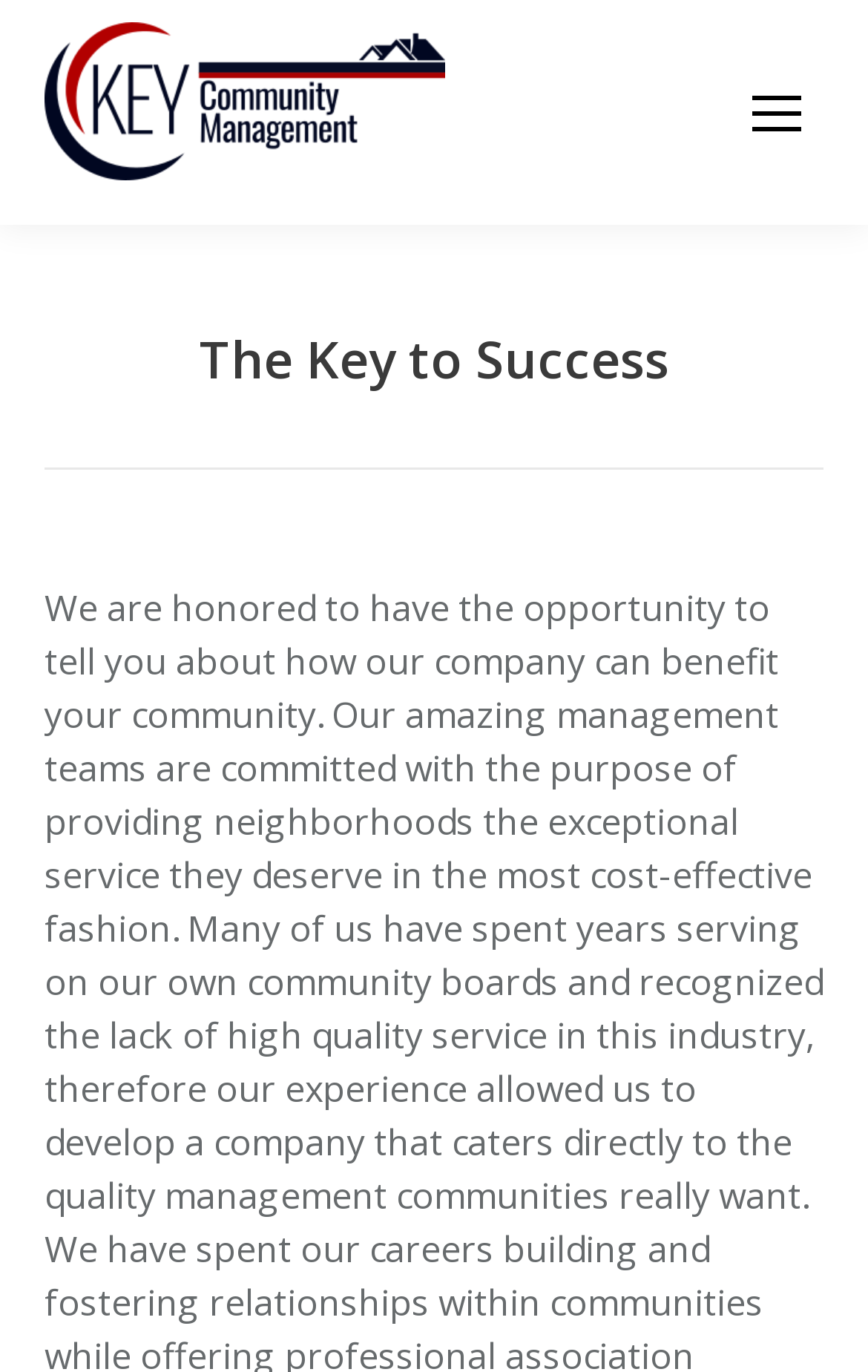Show the bounding box coordinates for the HTML element as described: "alt="Key CMI"".

[0.051, 0.0, 0.513, 0.164]